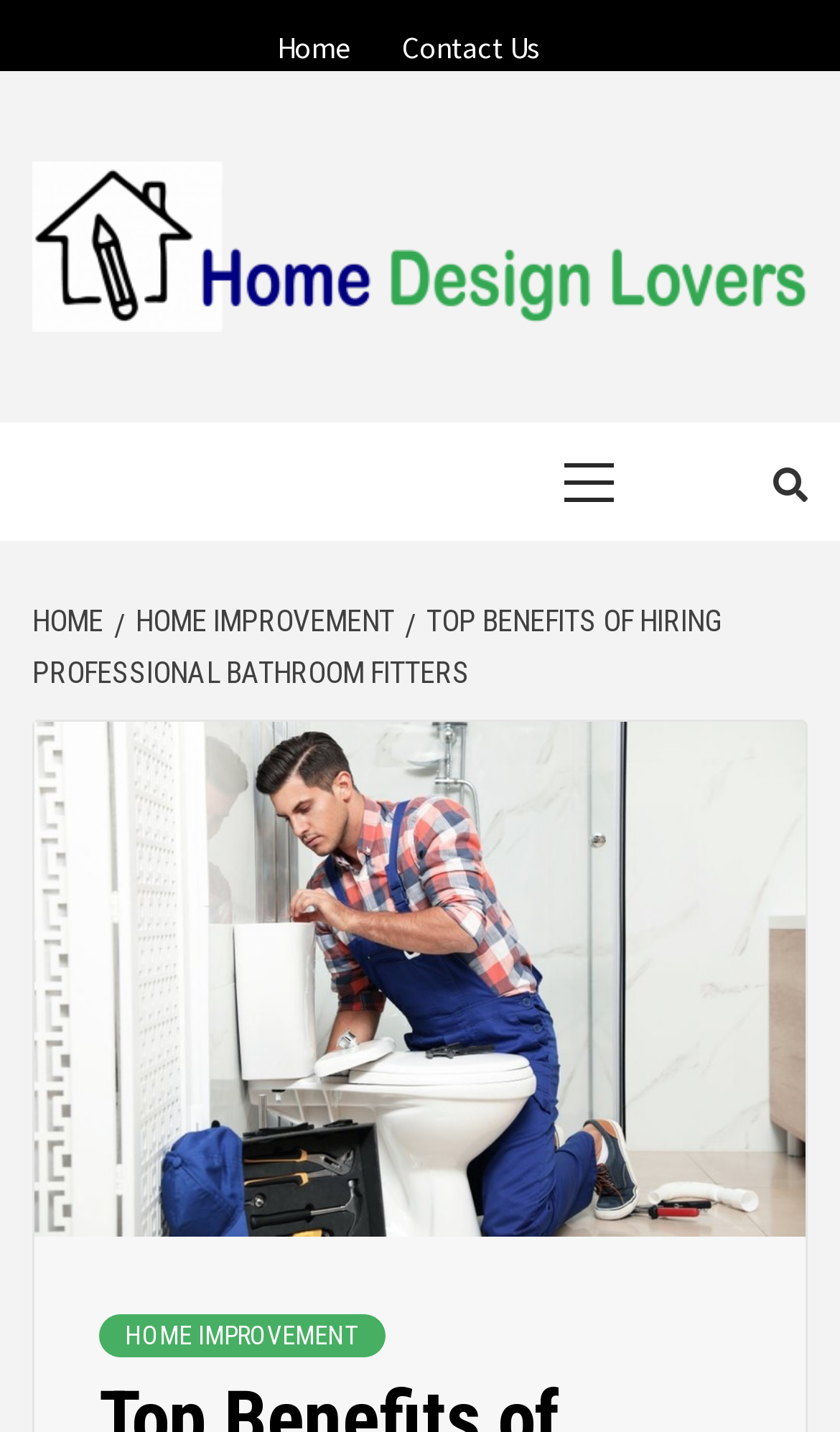Using a single word or phrase, answer the following question: 
How many main menu items are there?

3